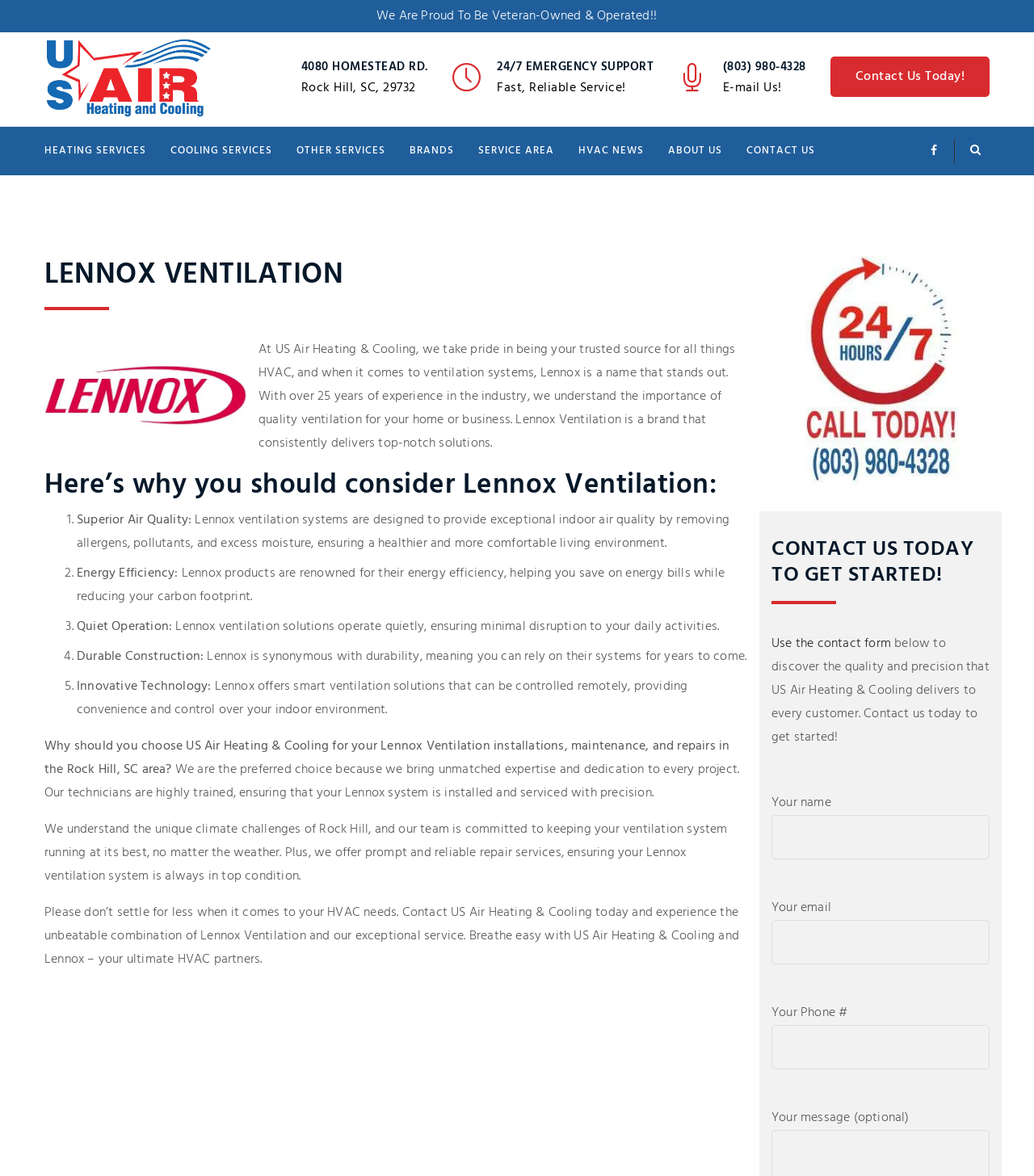Answer the following query with a single word or phrase:
What is the address of US Air Heating & Cooling?

4080 HOMESTEAD RD., Rock Hill, SC, 29732